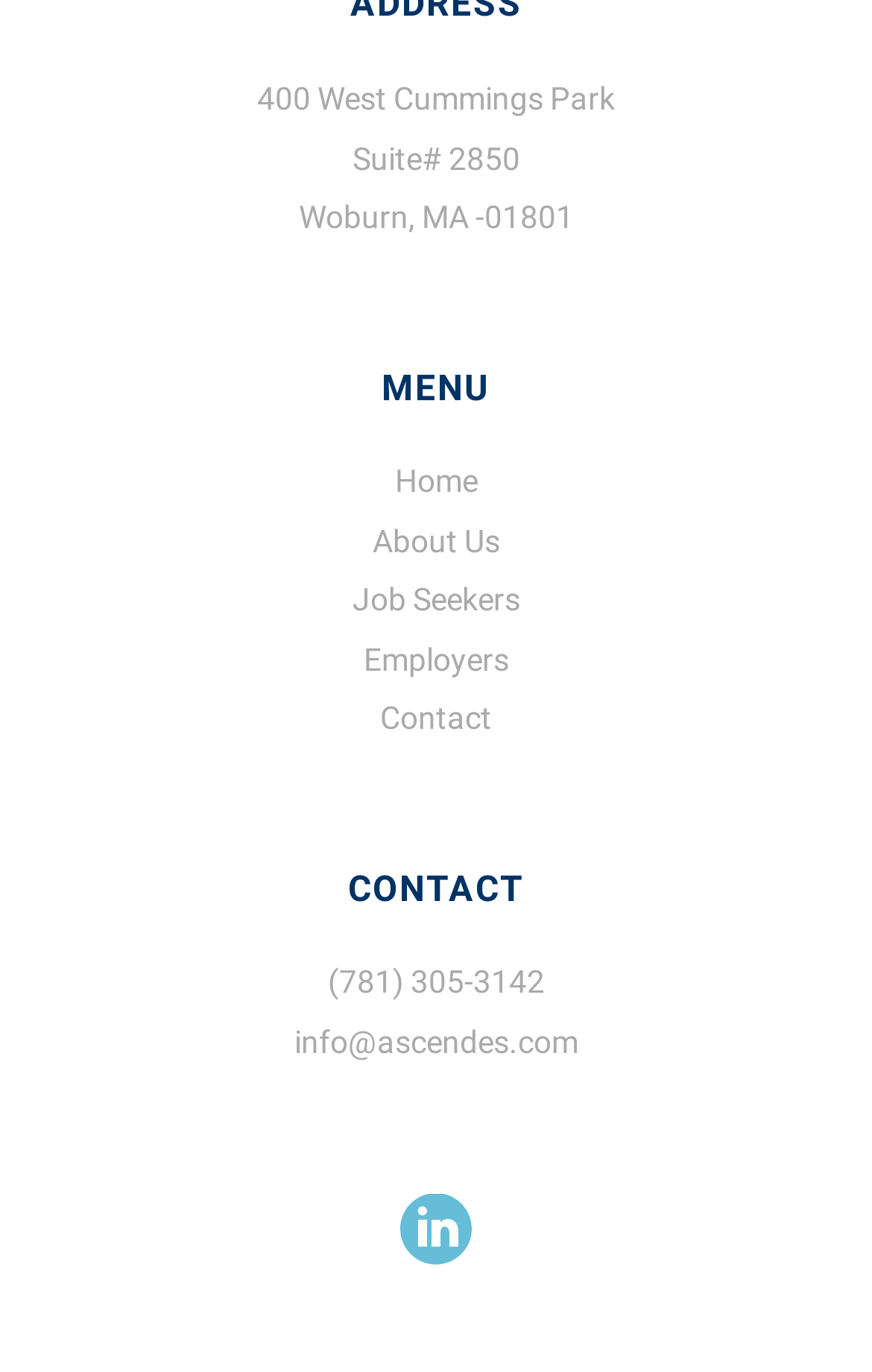With reference to the screenshot, provide a detailed response to the question below:
What is the email address of the company?

I found the email address by looking at the static text element that contains the email address, which is located below the phone number and above the 'Follow Us on linkedin' link.